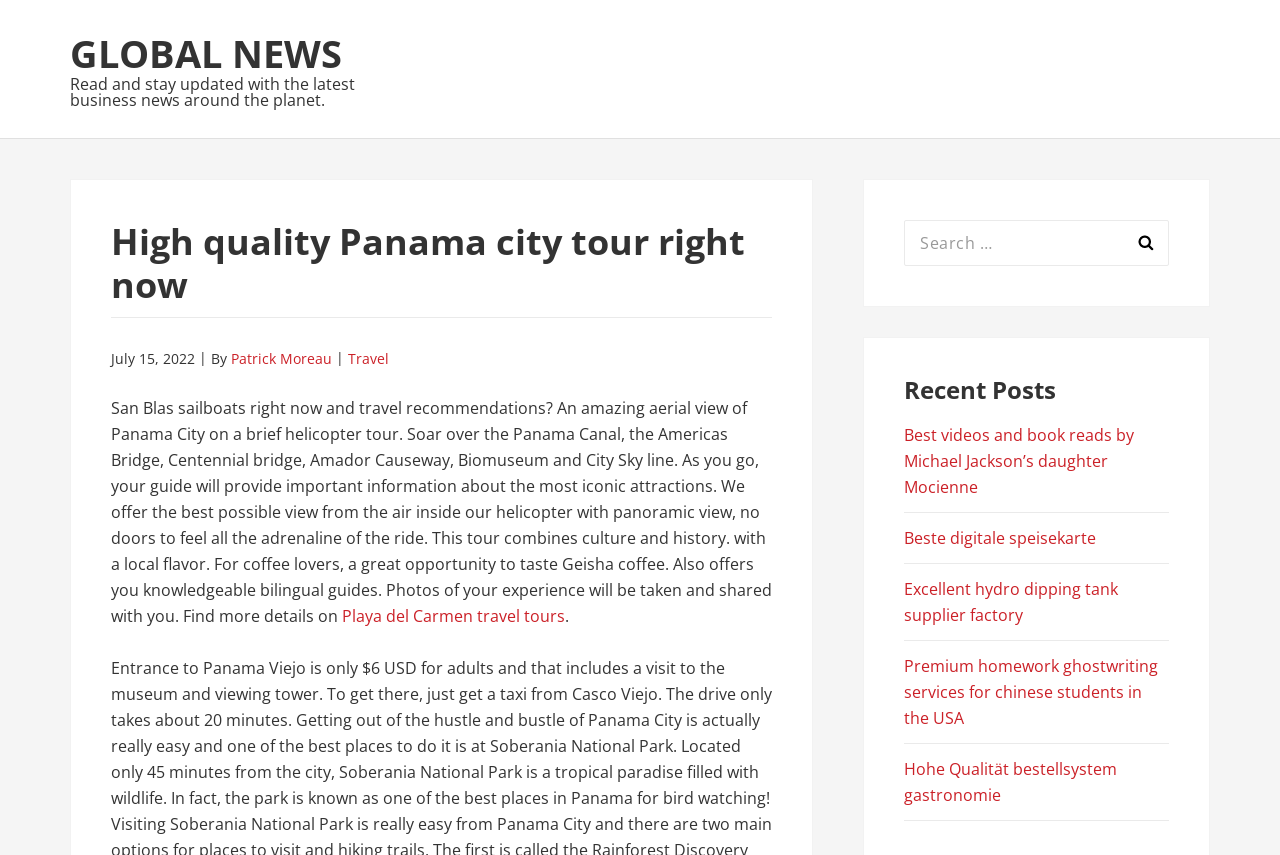Give a one-word or short phrase answer to this question: 
What is the topic of the main article?

Panama city tour